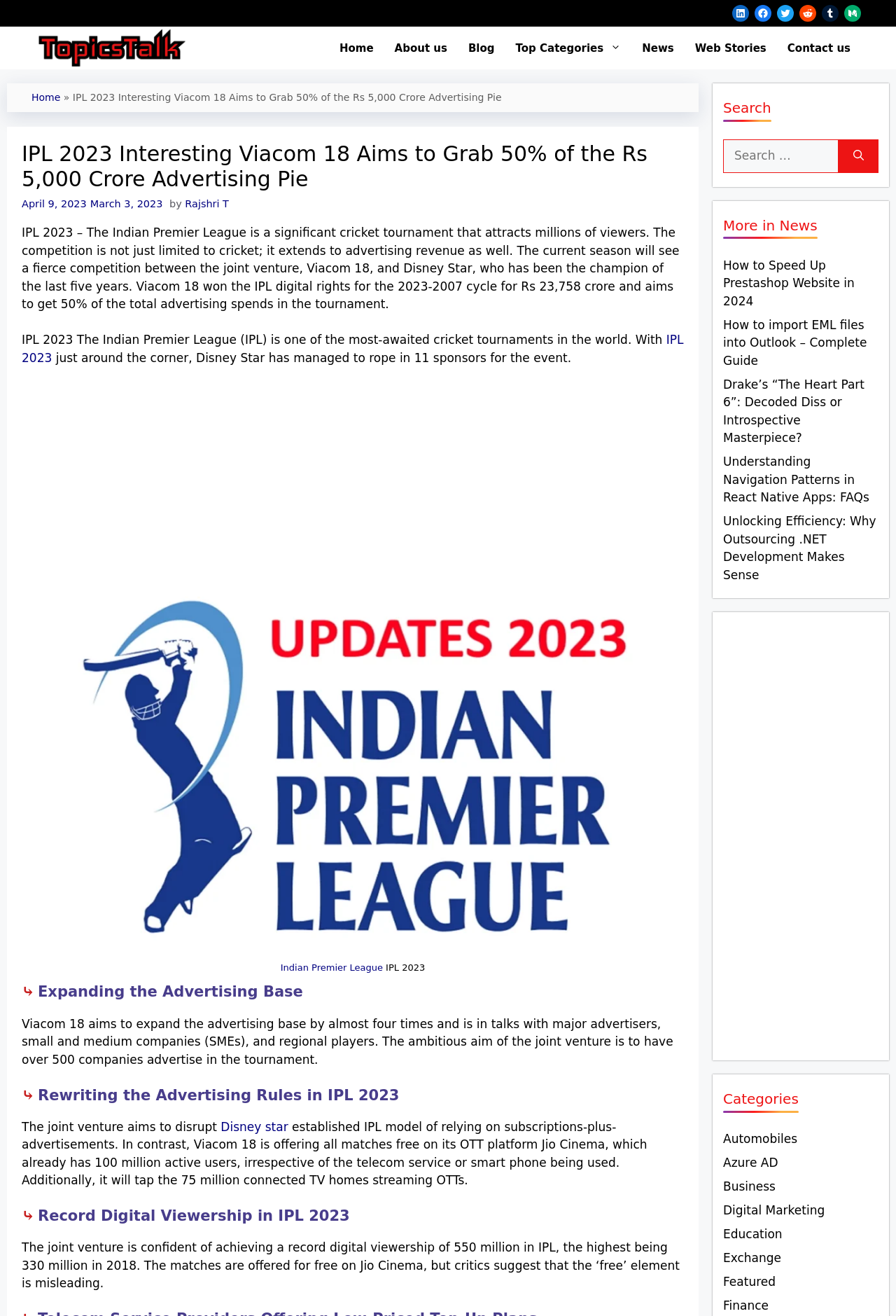How many sponsors has Disney Star managed to rope in for the IPL 2023 event?
Respond to the question with a well-detailed and thorough answer.

The webpage states that 'Disney Star has managed to rope in 11 sponsors for the event', which indicates that Disney Star has managed to rope in 11 sponsors for the IPL 2023 event.